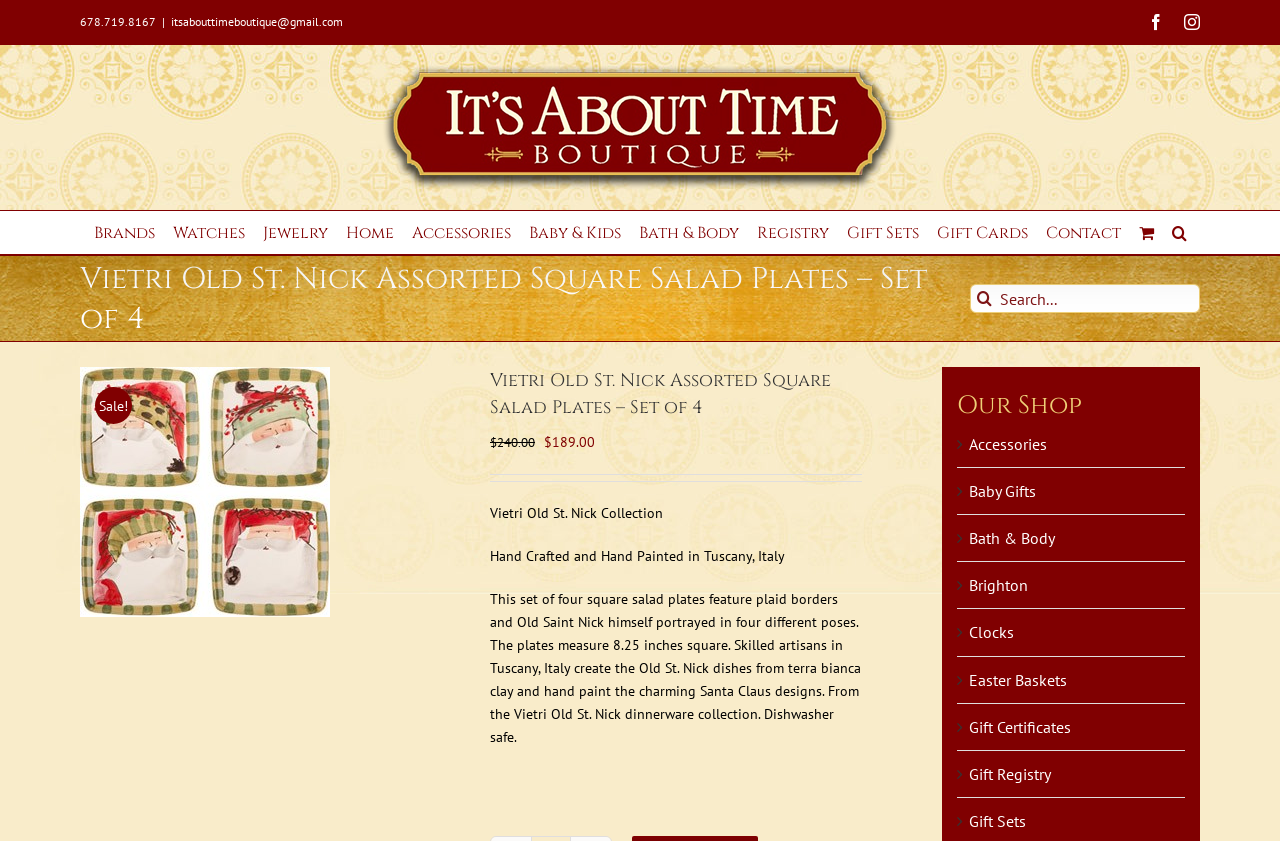Please reply with a single word or brief phrase to the question: 
What is the phone number of It's About Time Boutique?

678.719.8167